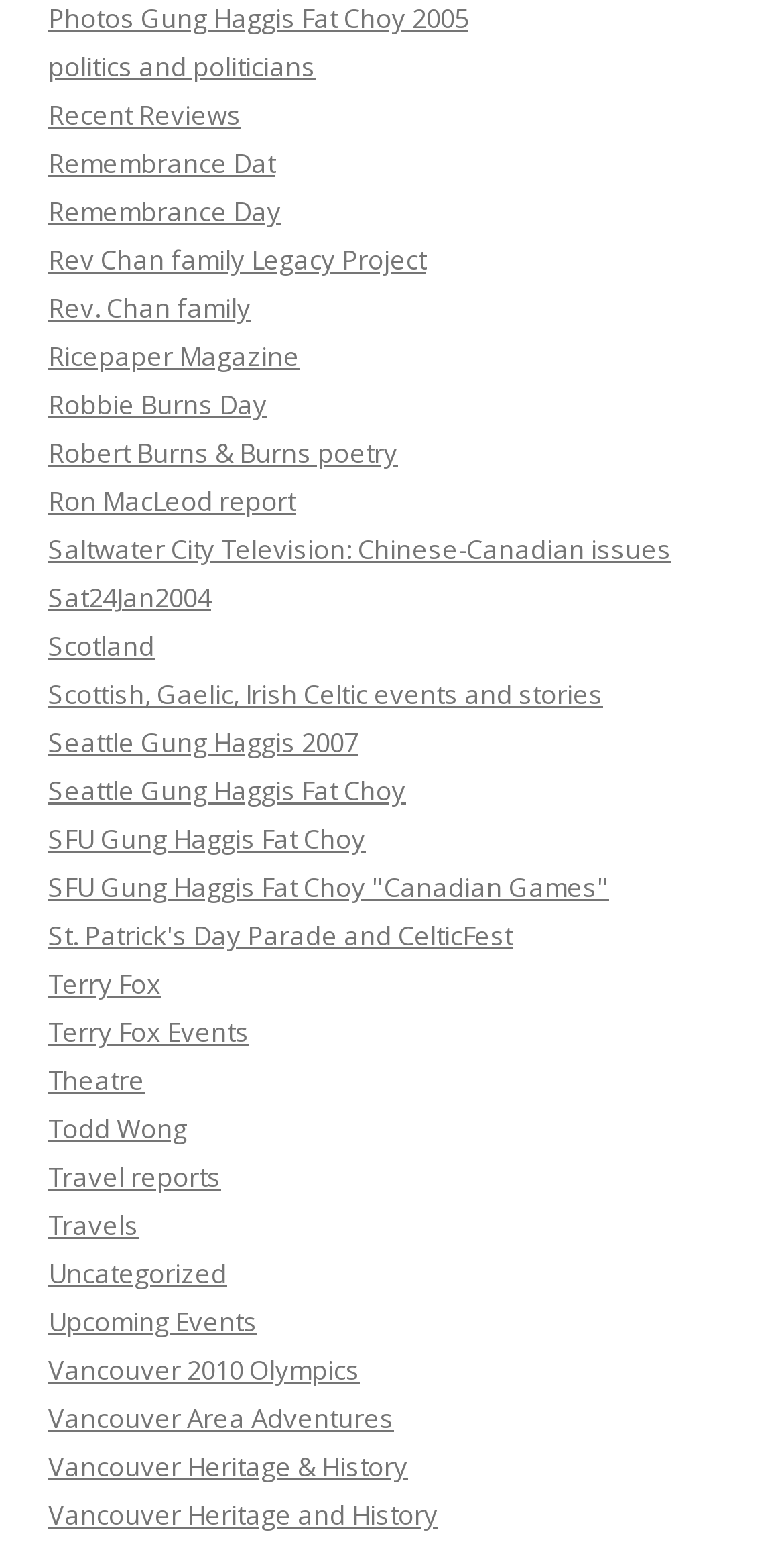Predict the bounding box coordinates for the UI element described as: "Terry Fox". The coordinates should be four float numbers between 0 and 1, presented as [left, top, right, bottom].

[0.062, 0.625, 0.205, 0.649]